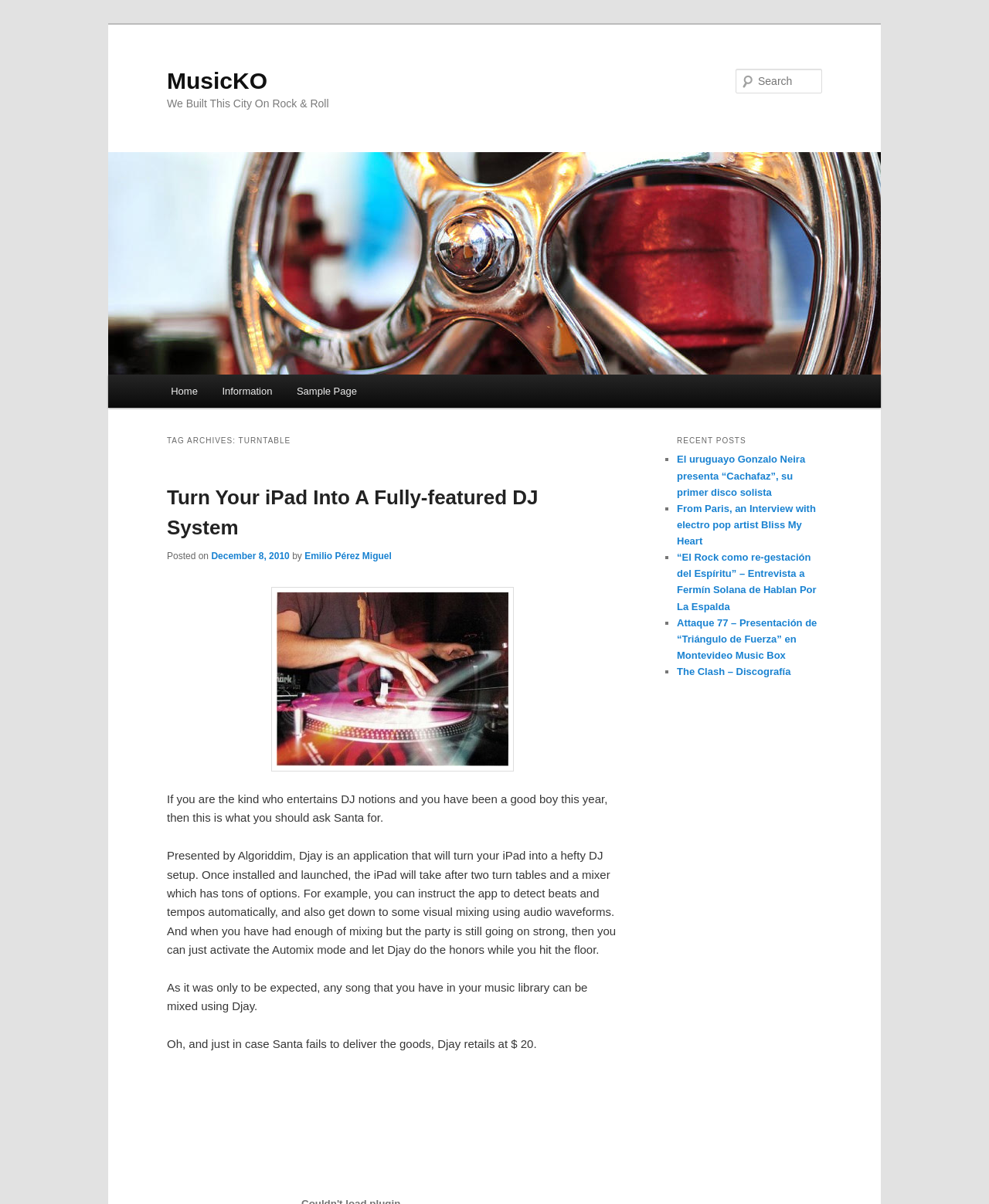Using the webpage screenshot and the element description The Clash – Discografía, determine the bounding box coordinates. Specify the coordinates in the format (top-left x, top-left y, bottom-right x, bottom-right y) with values ranging from 0 to 1.

[0.684, 0.553, 0.8, 0.563]